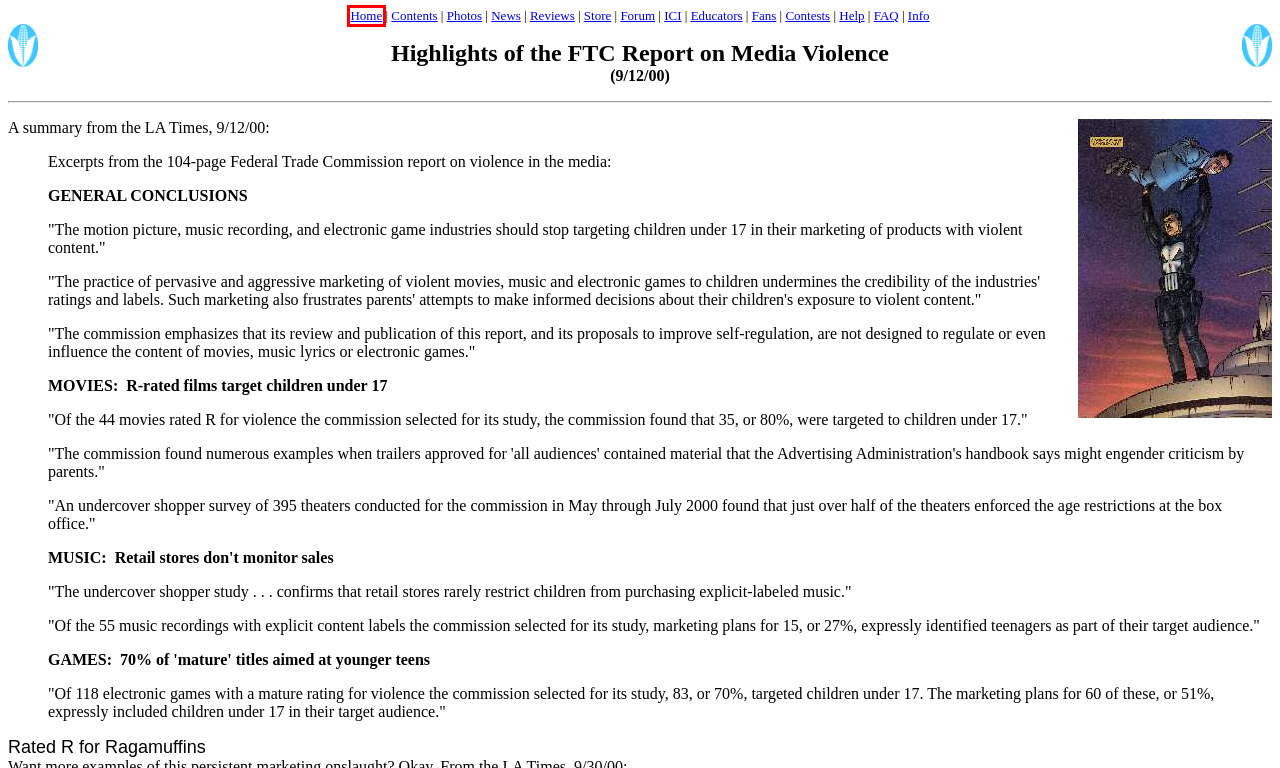View the screenshot of the webpage containing a red bounding box around a UI element. Select the most fitting webpage description for the new page shown after the element in the red bounding box is clicked. Here are the candidates:
A. Blue Corn Comics -- Reviews and Press Coverage
B. Blue Corn Comics -- Photo Gallery
C. Blue Corn Comics -- Contents
D. Blue Corn Comics -- Multicultural comic books featuring Native Americans
E. Blue Corn Comics -- Online Contests
F. Blue Corn Comics -- Author's Forum
G. Blue Corn Comics -- News
H. Blue Corn Comics -- Educators

D